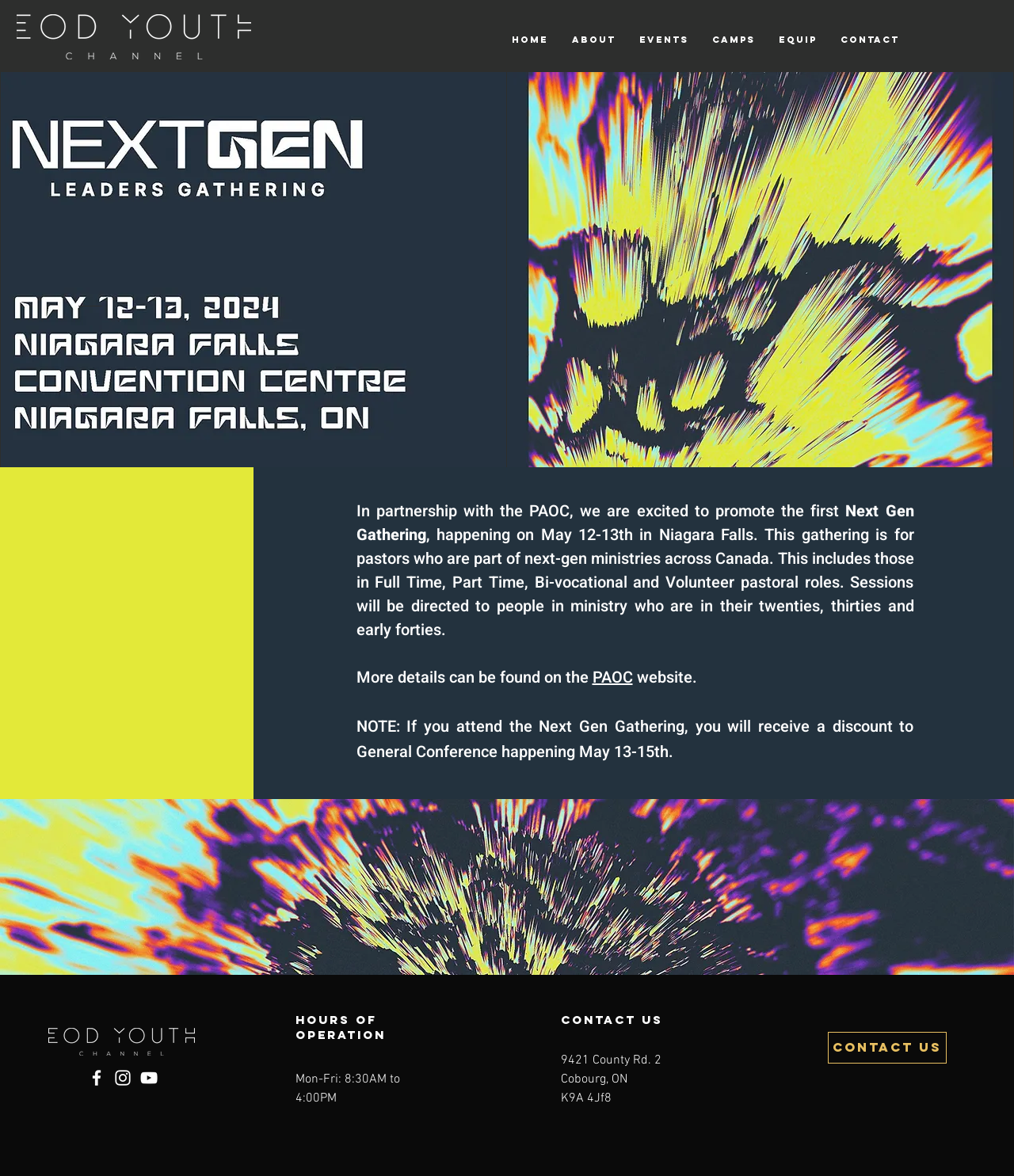Please answer the following question using a single word or phrase: 
What is the discount for?

General Conference